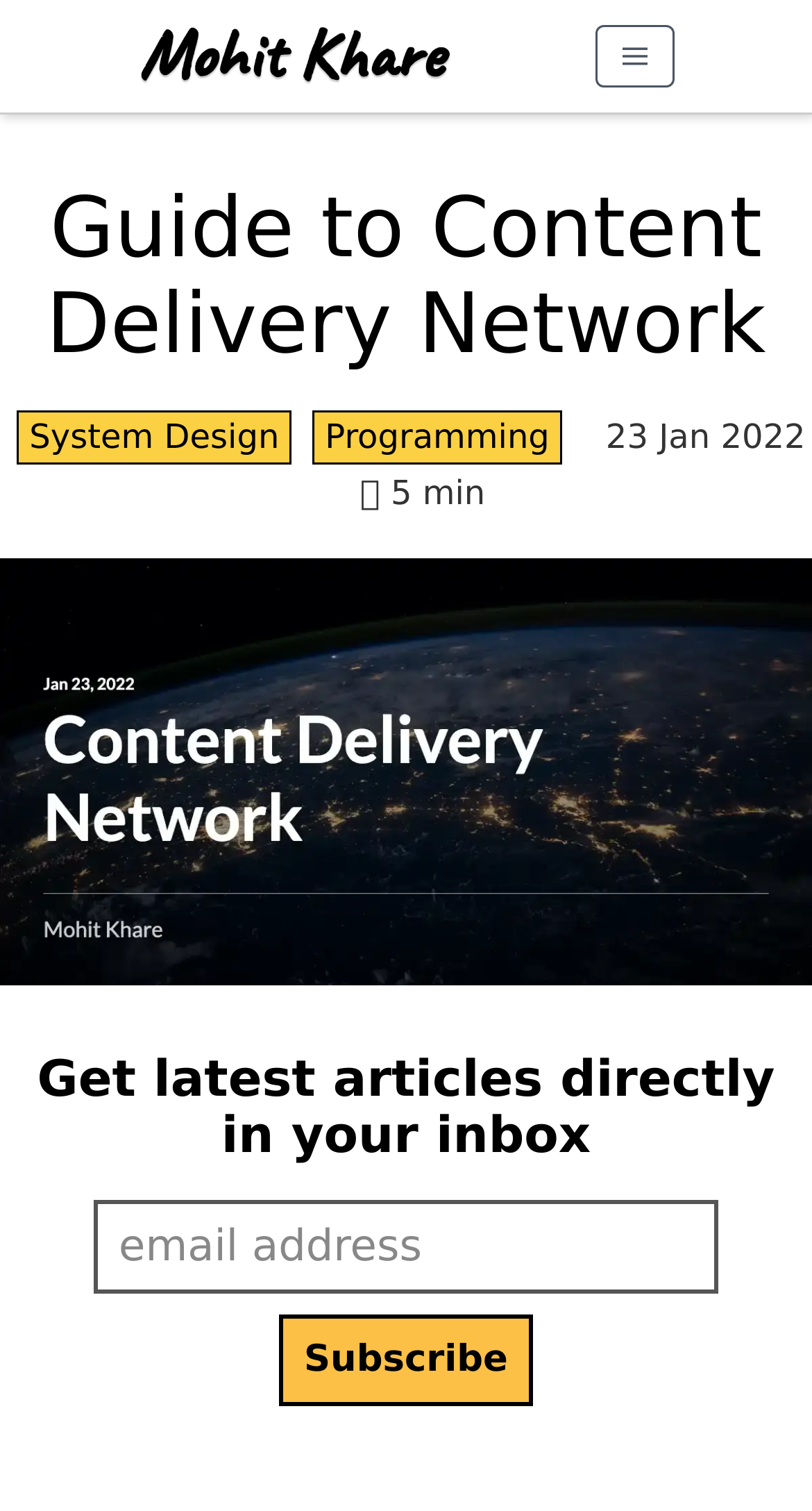When was the article published?
Answer the question using a single word or phrase, according to the image.

23 Jan 2022